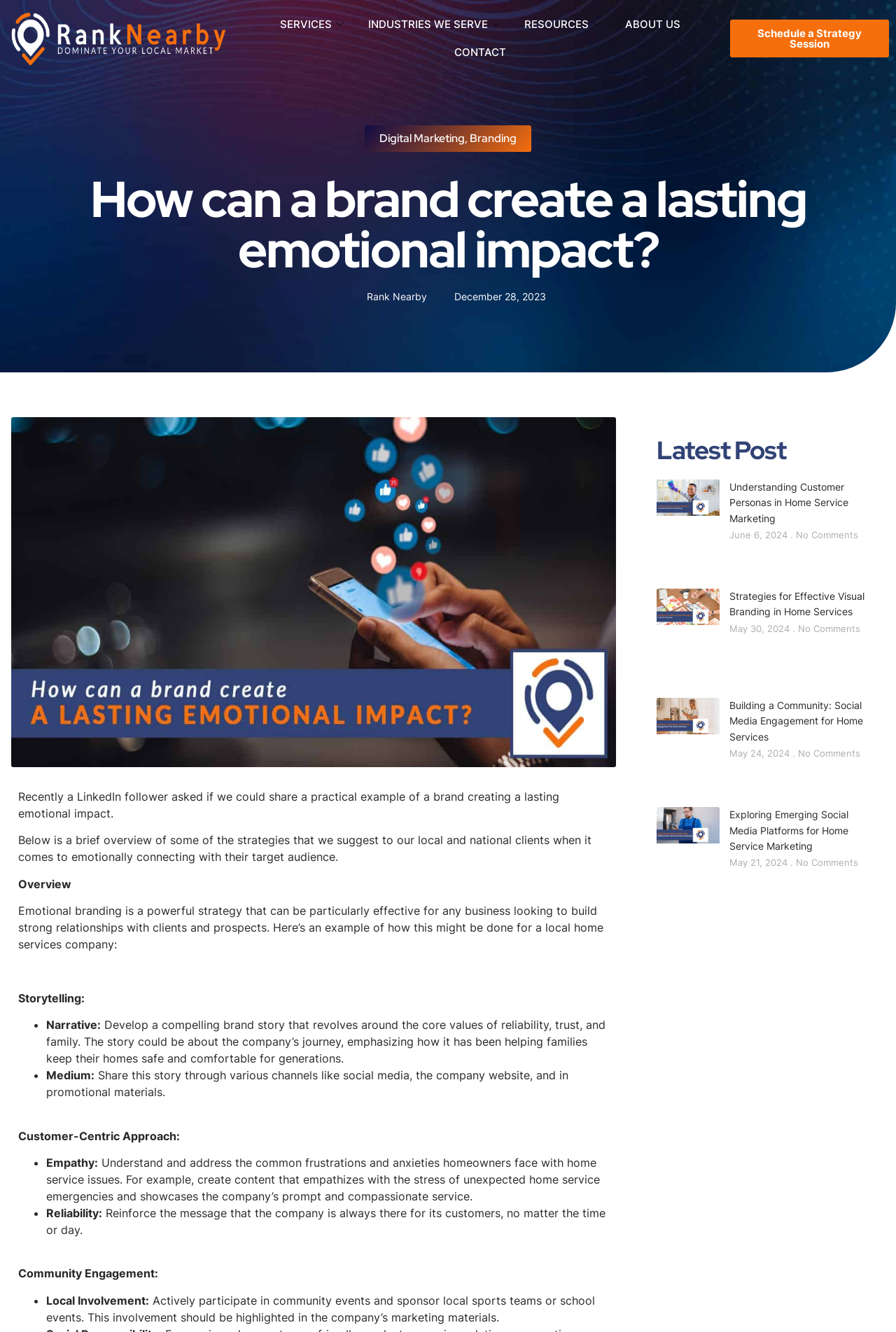Give a concise answer of one word or phrase to the question: 
What is the company's core value?

Reliability, trust, family